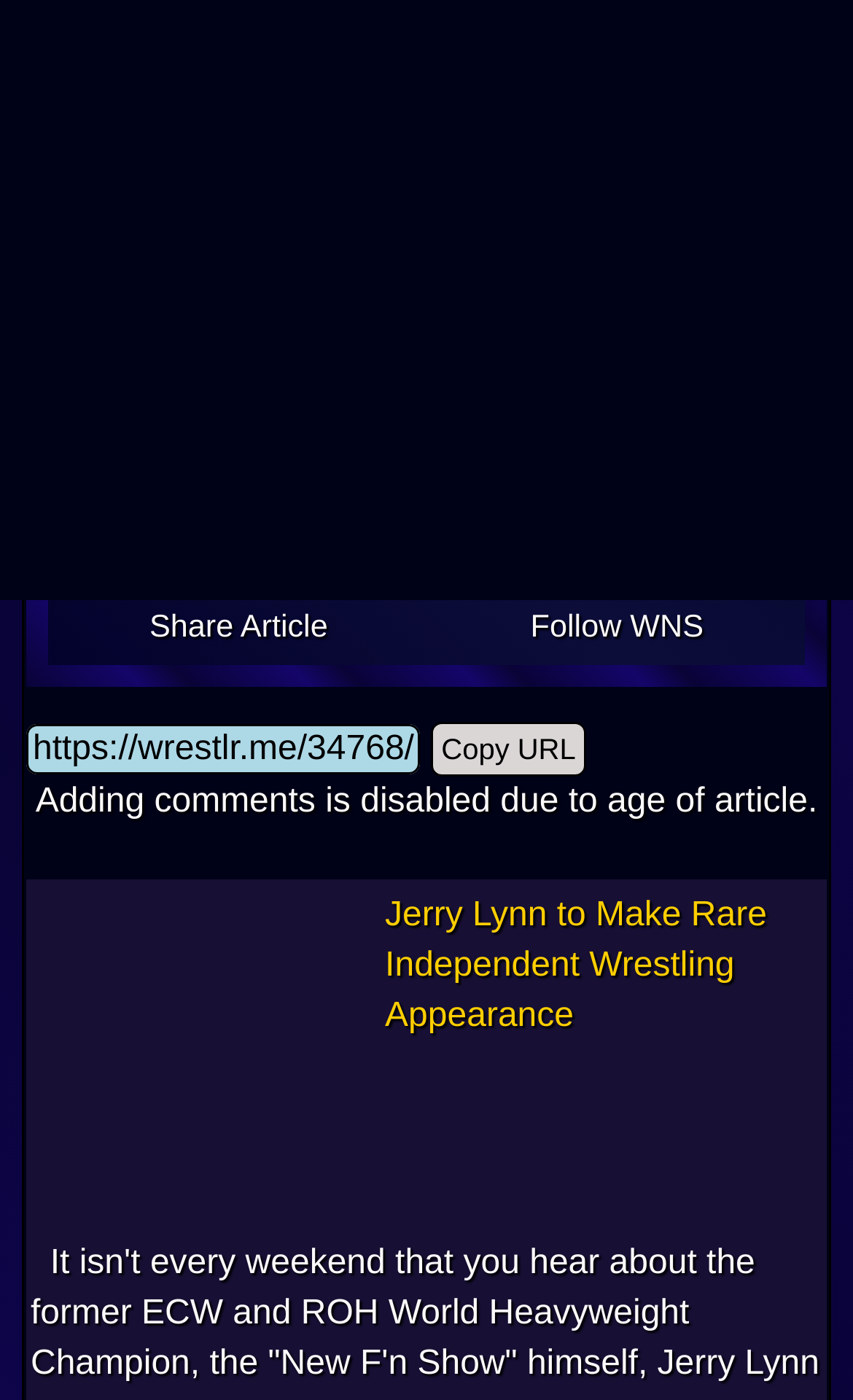What is the topic of the article?
Please ensure your answer to the question is detailed and covers all necessary aspects.

I inferred this by looking at the links and text on the webpage, specifically the repeated mention of 'Jerry Lynn to Make Rare Independent Wrestling Appearance' which suggests that the article is about Jerry Lynn.